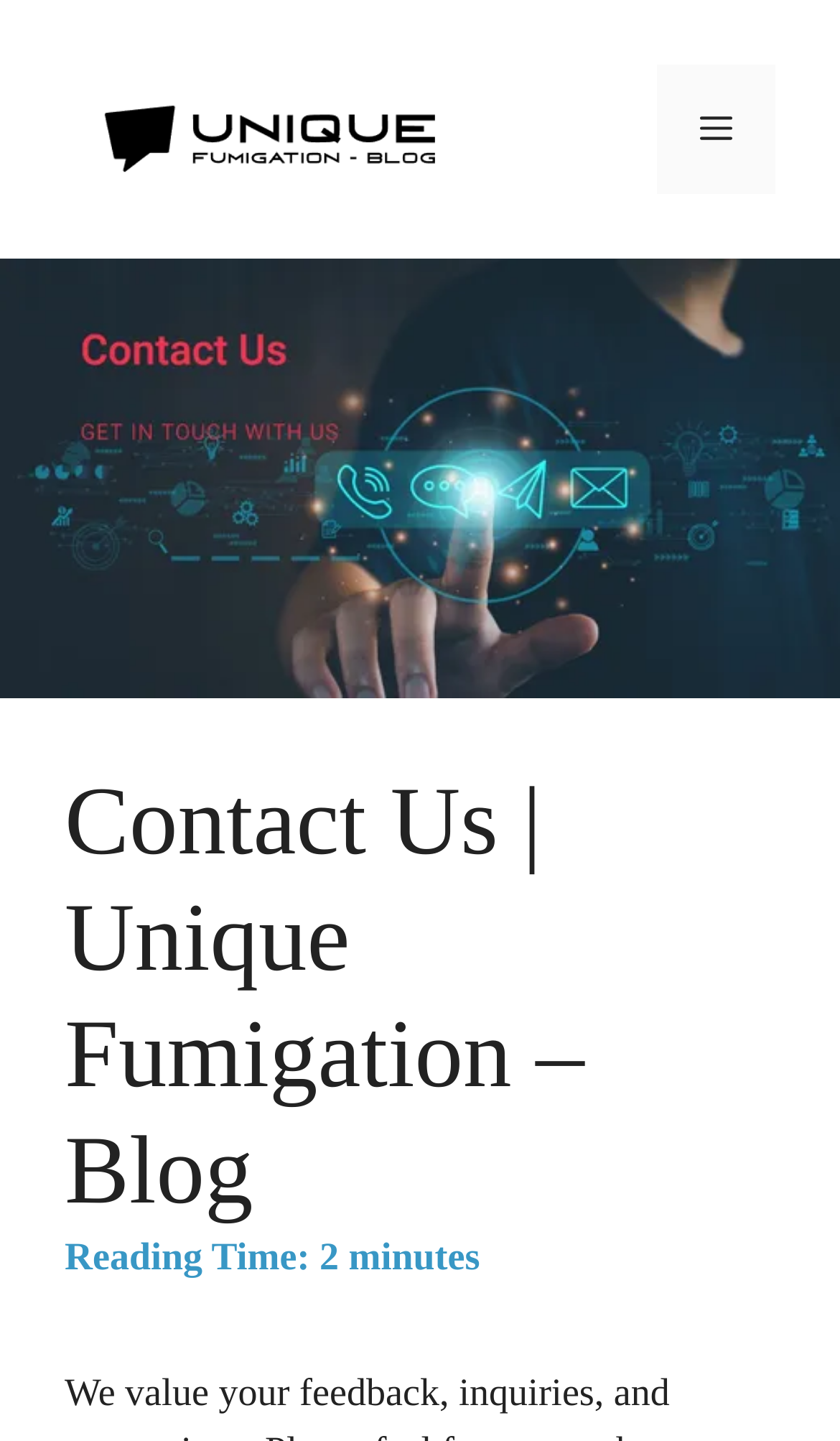Given the element description alt="Unique Fumigation – Blog", identify the bounding box coordinates for the UI element on the webpage screenshot. The format should be (top-left x, top-left y, bottom-right x, bottom-right y), with values between 0 and 1.

[0.077, 0.072, 0.641, 0.102]